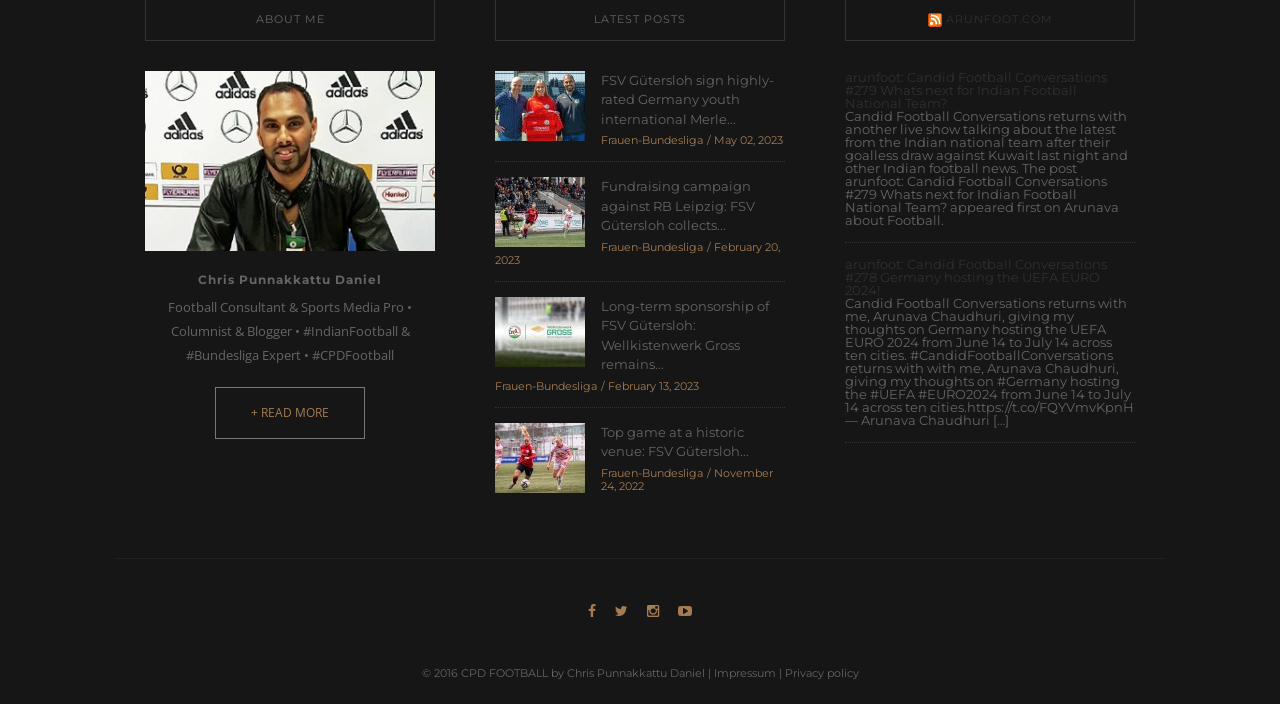Using the information in the image, give a detailed answer to the following question: What is the date of the article about FSV Gütersloh collecting funds against RB Leipzig?

The article about FSV Gütersloh collecting funds against RB Leipzig has a date stamp of February 20, 2023, which can be found in the StaticText element with ID 788.